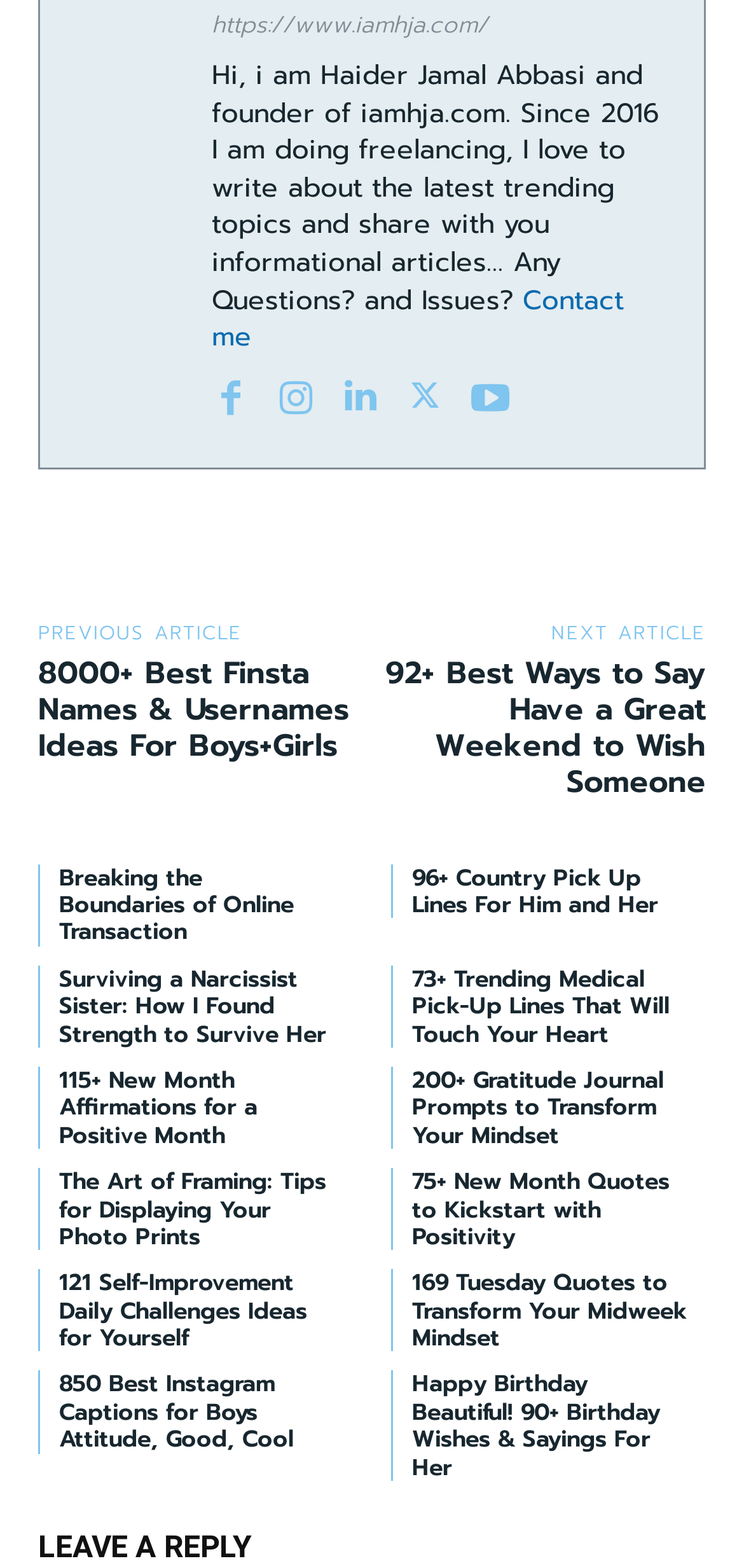Please provide the bounding box coordinates for the element that needs to be clicked to perform the following instruction: "View the 'Breaking the Boundaries of Online Transaction' article". The coordinates should be given as four float numbers between 0 and 1, i.e., [left, top, right, bottom].

[0.079, 0.551, 0.449, 0.603]